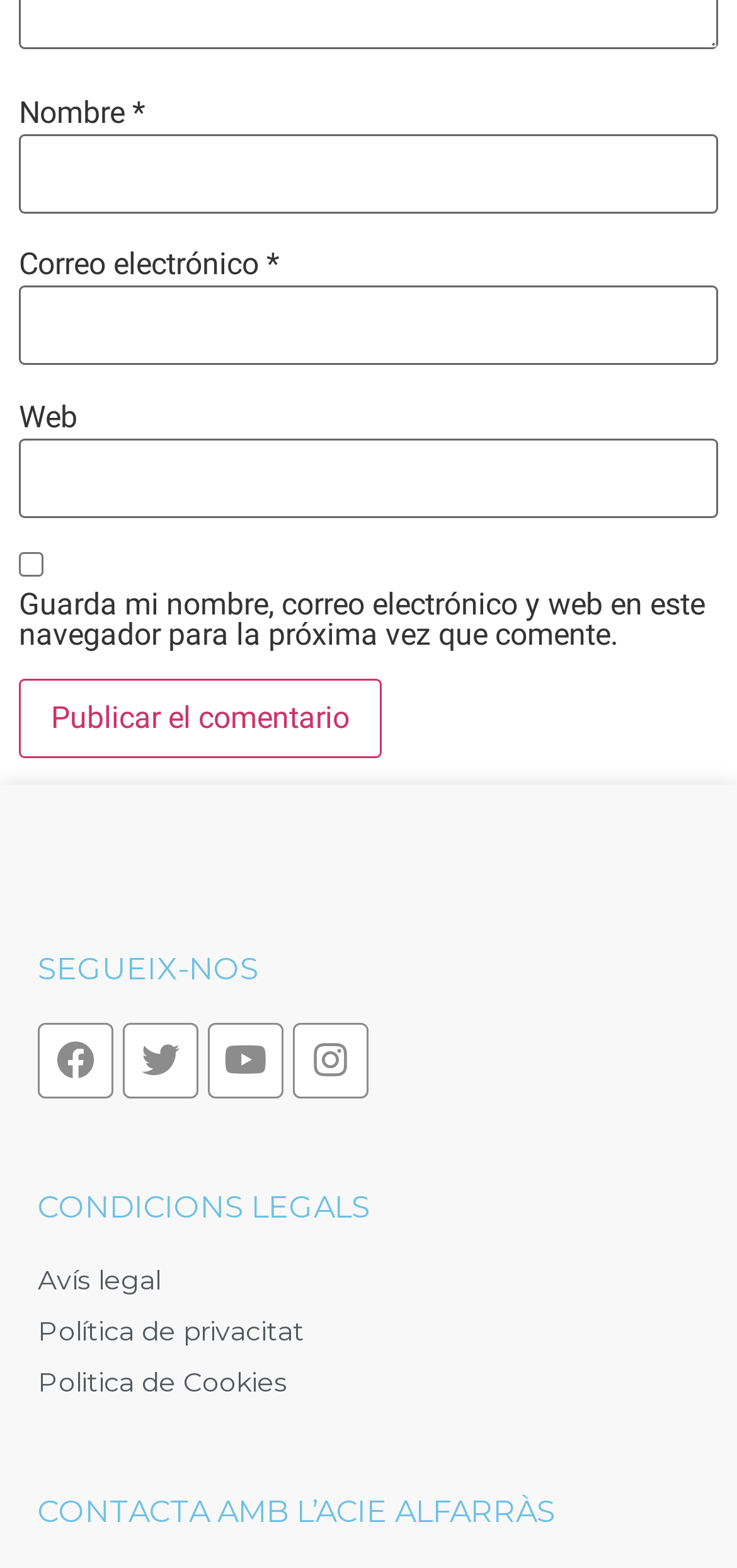What is the label of the first input field?
From the image, respond using a single word or phrase.

Nombre